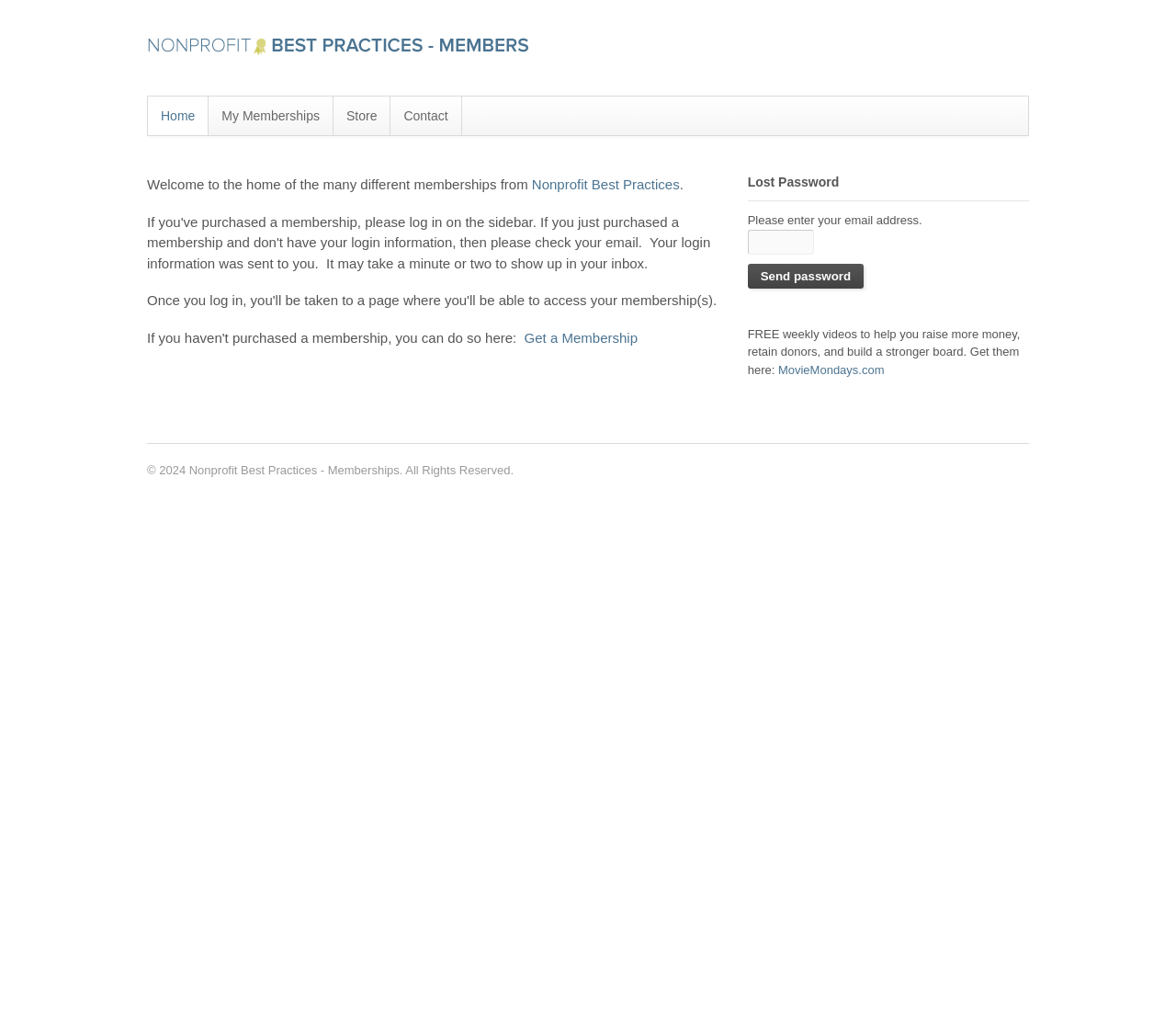Identify the bounding box coordinates of the clickable region to carry out the given instruction: "Go to Nonprofit Best Practices".

[0.452, 0.174, 0.578, 0.19]